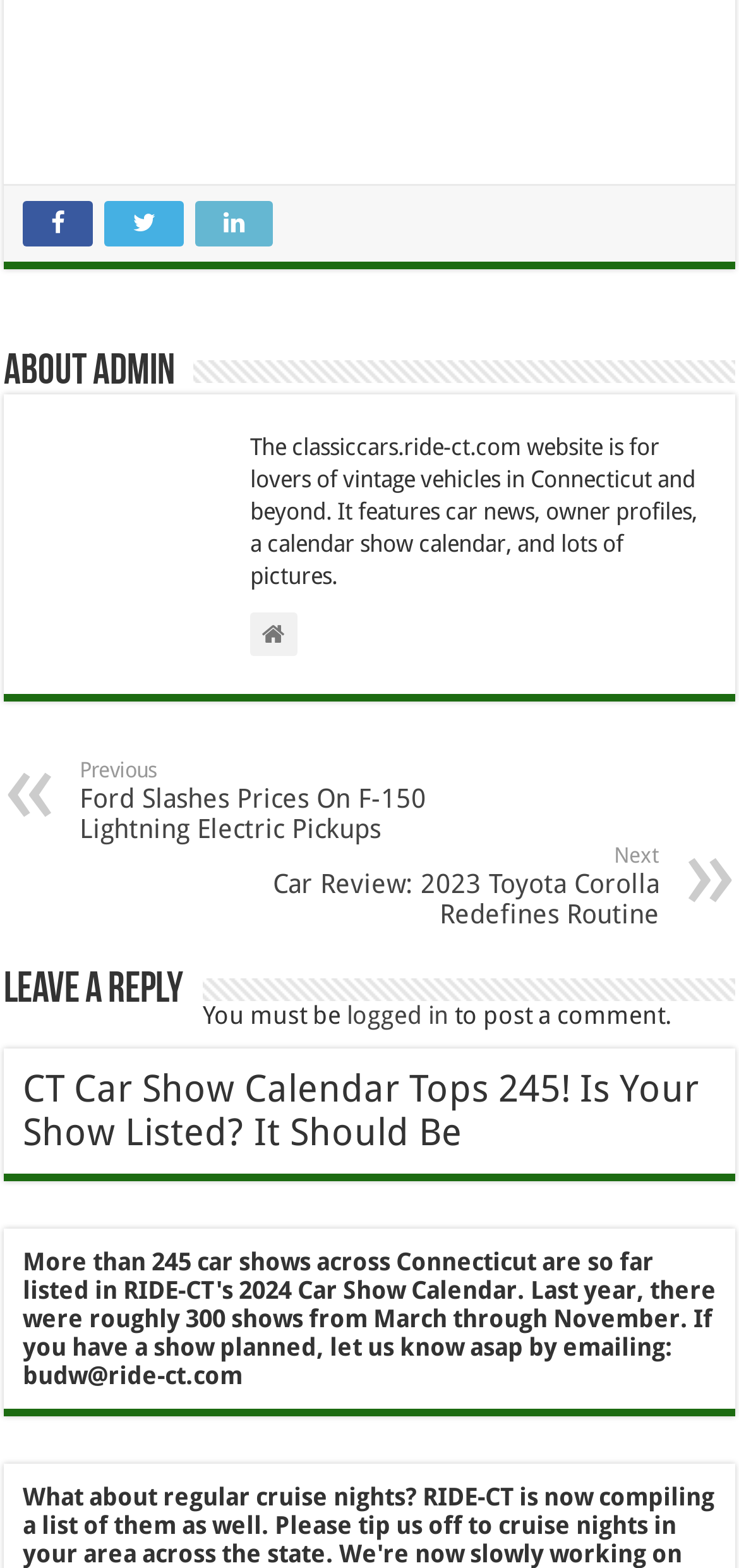Use the information in the screenshot to answer the question comprehensively: What is the purpose of the 'Leave a Reply' section?

The 'Leave a Reply' section is a heading element, and below it, there are StaticText elements that say 'You must be logged in to post a comment.' This implies that the purpose of the 'Leave a Reply' section is to allow users to post comments, but only if they are logged in.